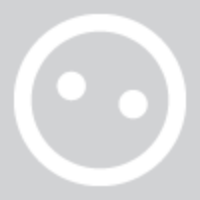What is the username associated with the avatar?
Look at the image and answer the question with a single word or phrase.

Yusuf